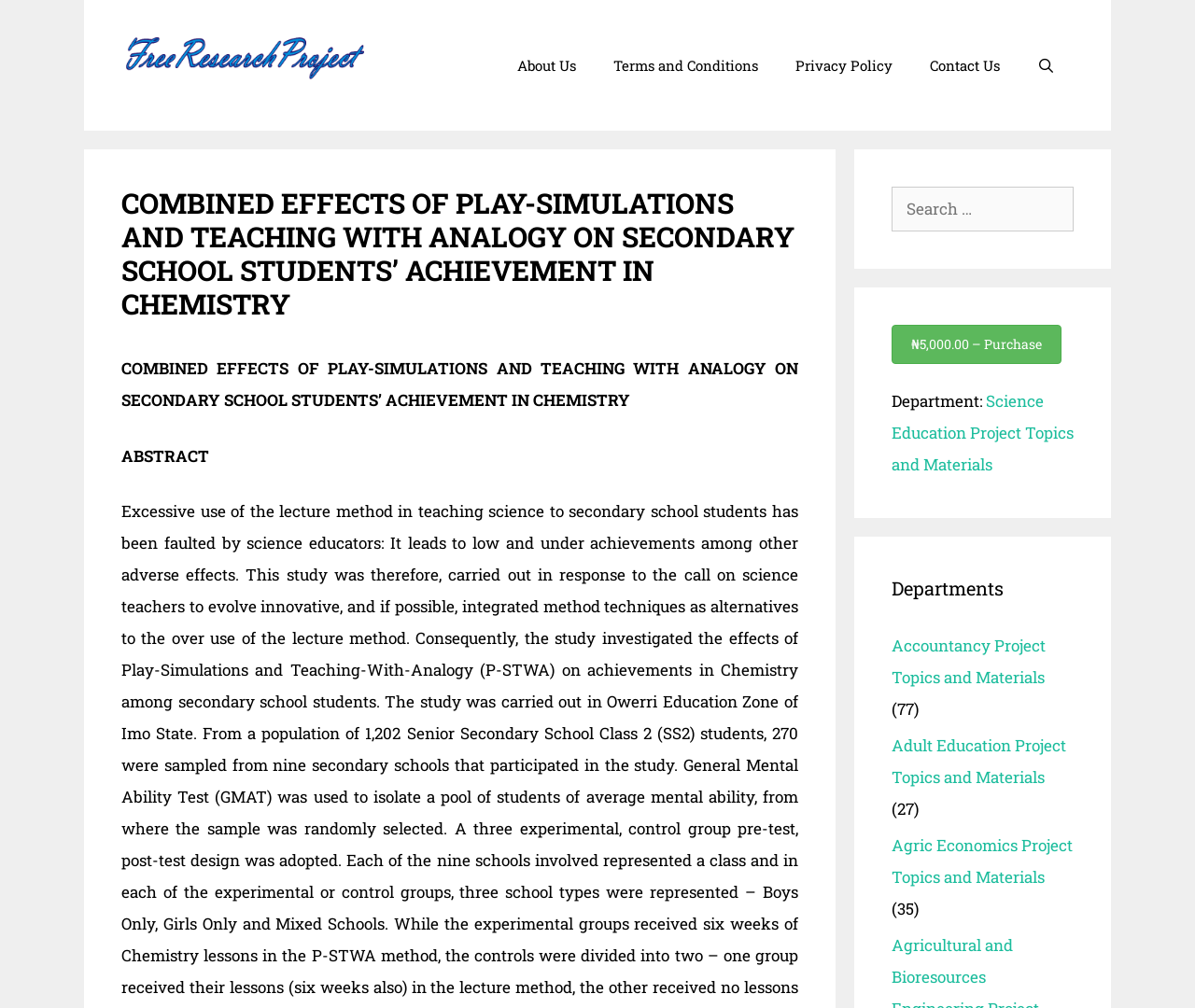Identify the bounding box coordinates for the region of the element that should be clicked to carry out the instruction: "Search for research projects". The bounding box coordinates should be four float numbers between 0 and 1, i.e., [left, top, right, bottom].

[0.746, 0.185, 0.898, 0.229]